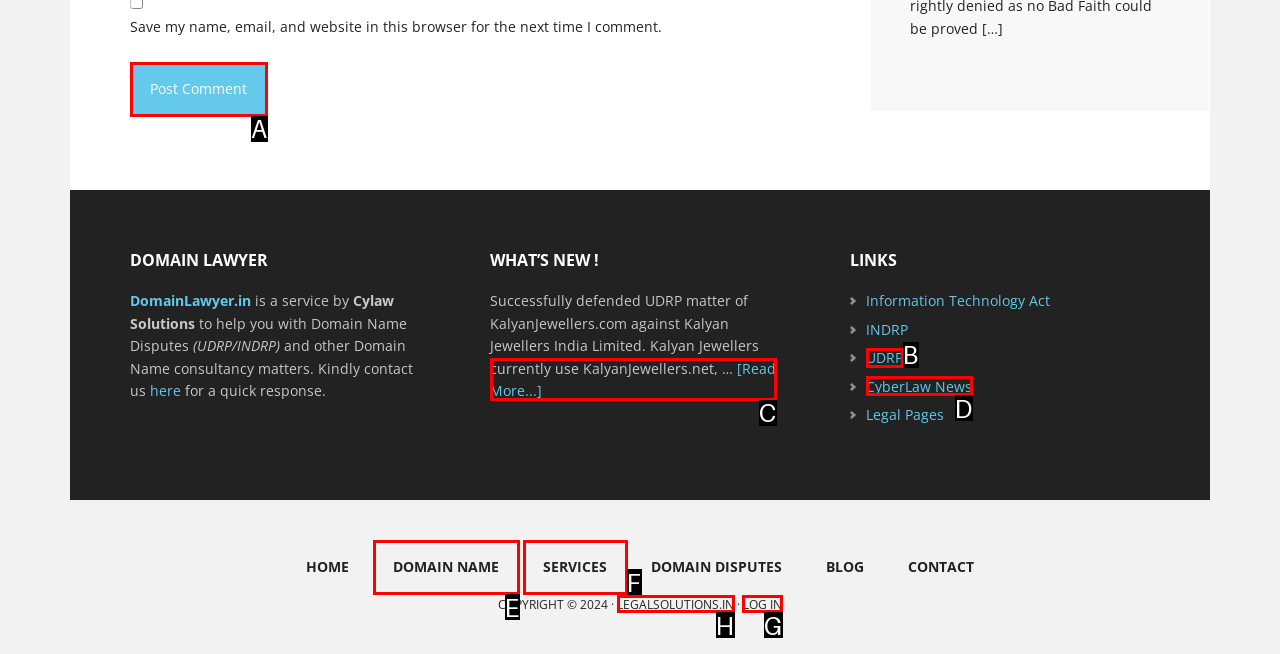Select the appropriate HTML element to click for the following task: Log in to the website
Answer with the letter of the selected option from the given choices directly.

G